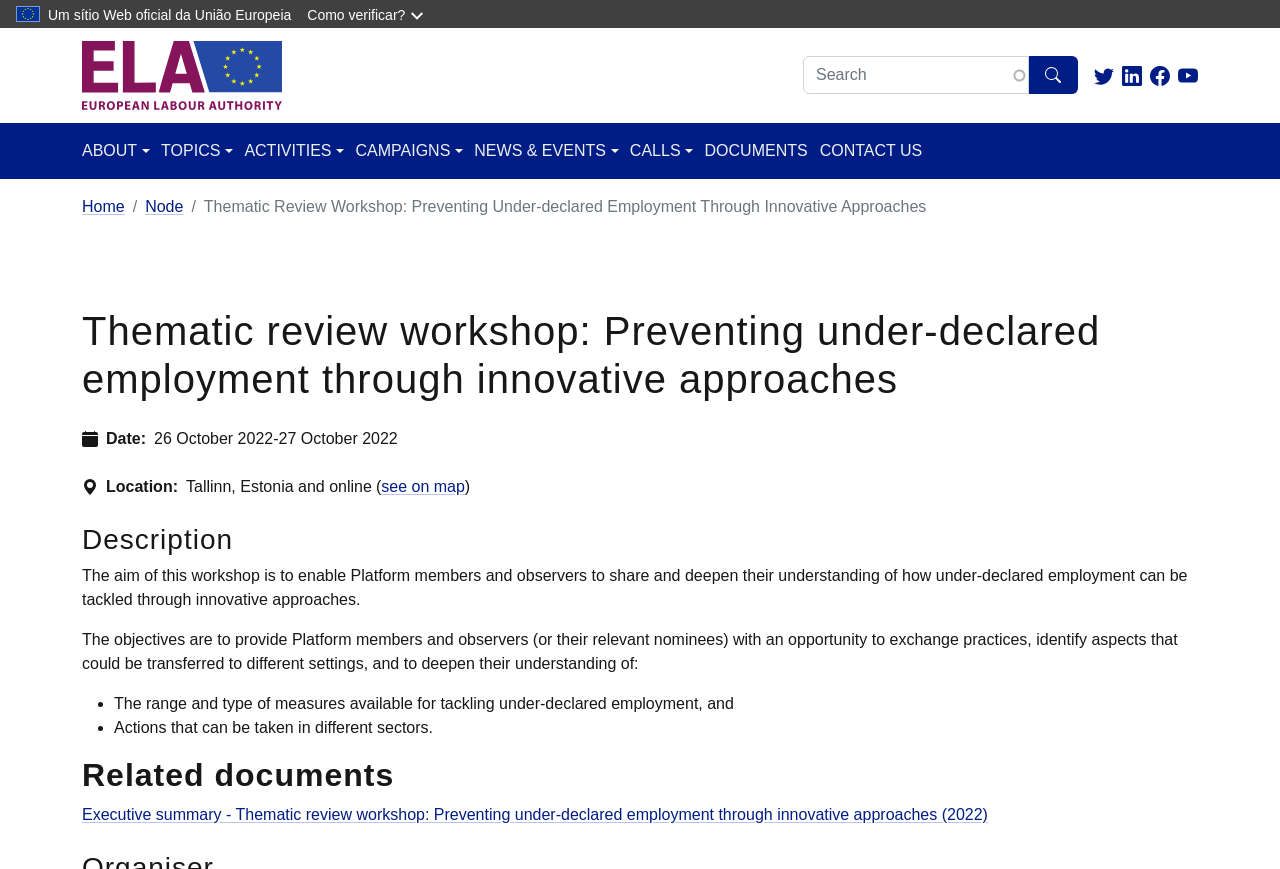What is the language of the website?
From the screenshot, supply a one-word or short-phrase answer.

Portuguese